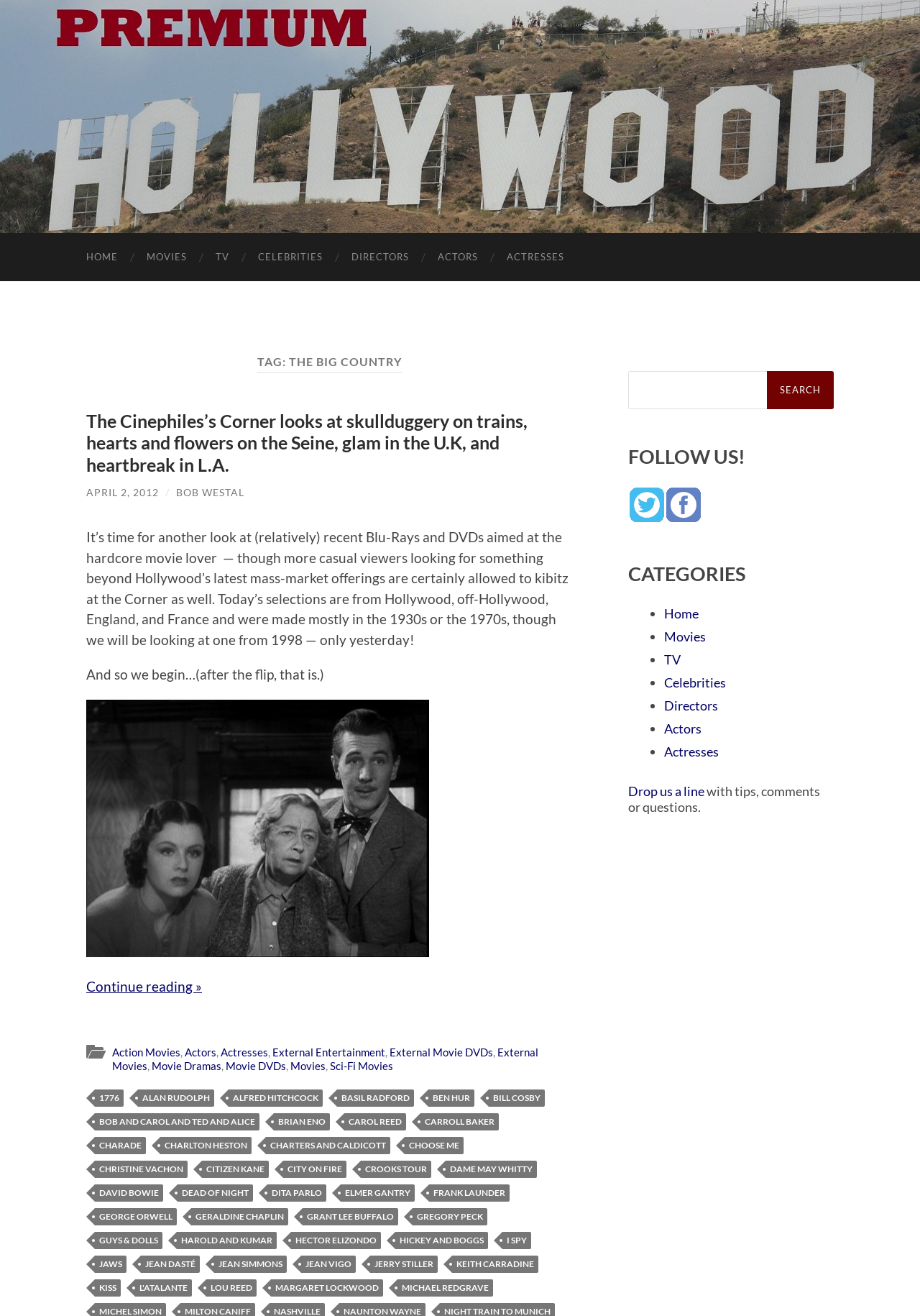Determine the heading of the webpage and extract its text content.

TAG: THE BIG COUNTRY